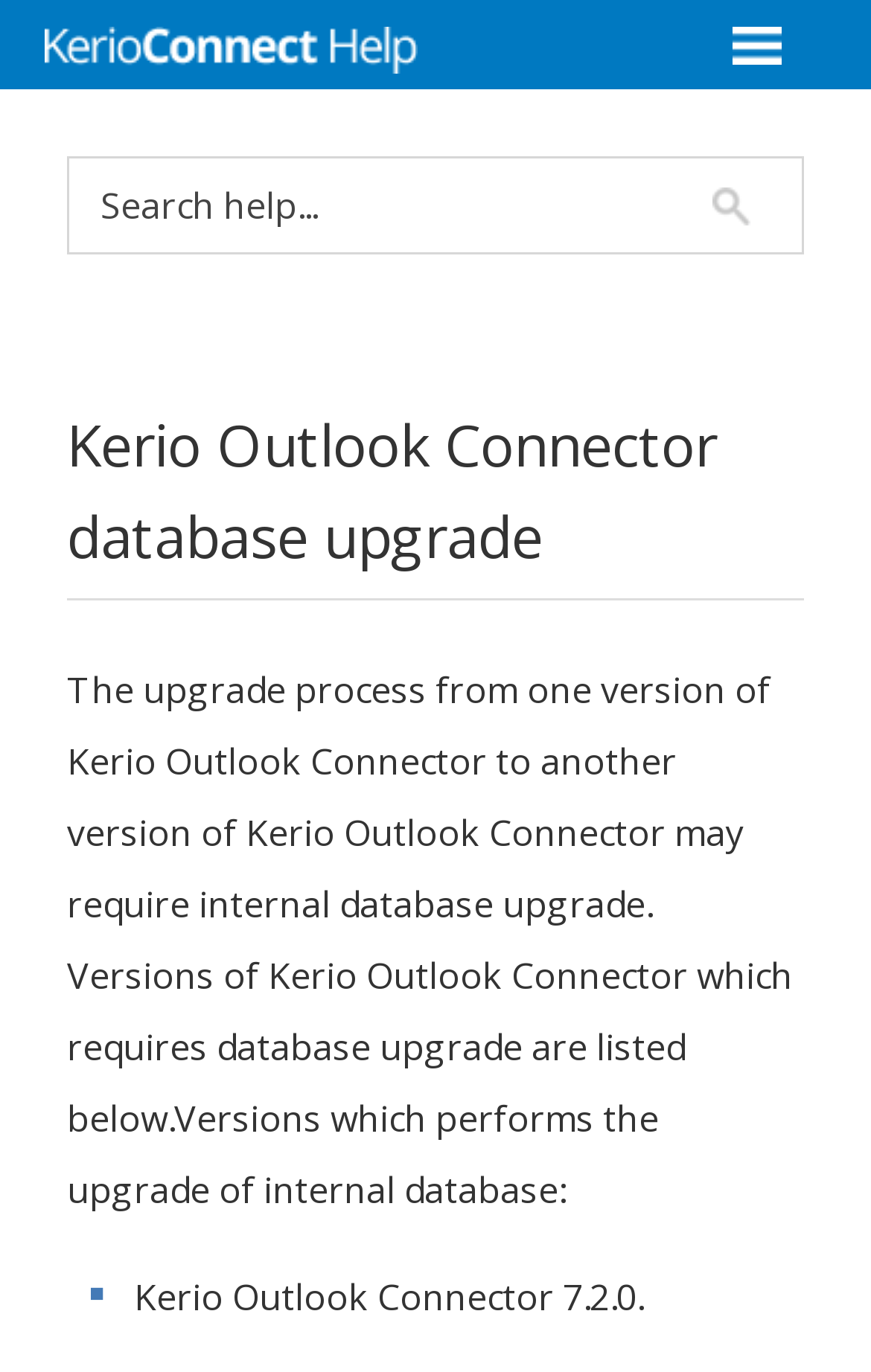Highlight the bounding box of the UI element that corresponds to this description: "placeholder="Search help..."".

[0.115, 0.122, 0.885, 0.177]